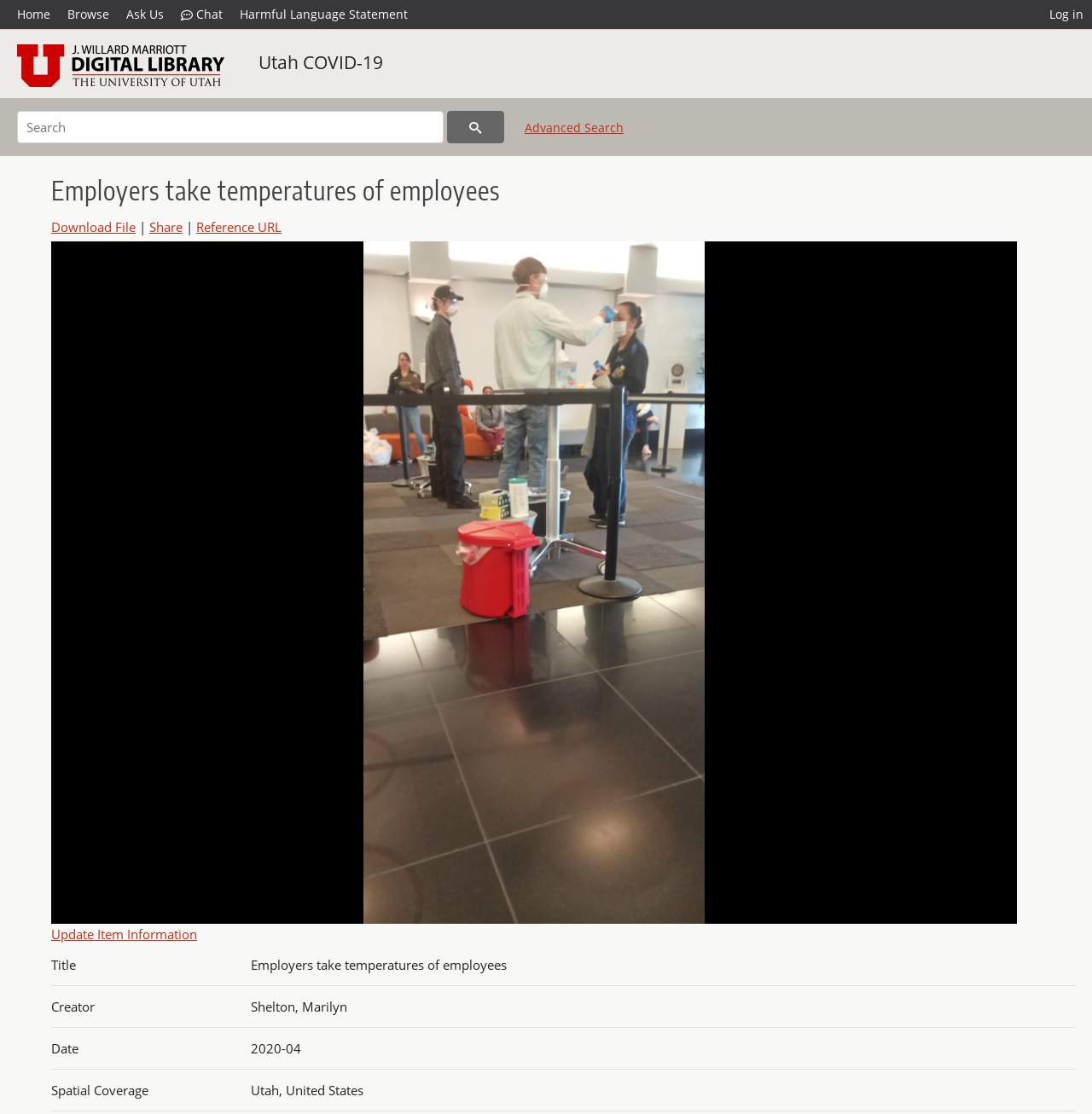Look at the image and write a detailed answer to the question: 
What is the date of the image?

The date of the image can be found in the gridcell with the label 'Date' which contains the text '2020-04'.